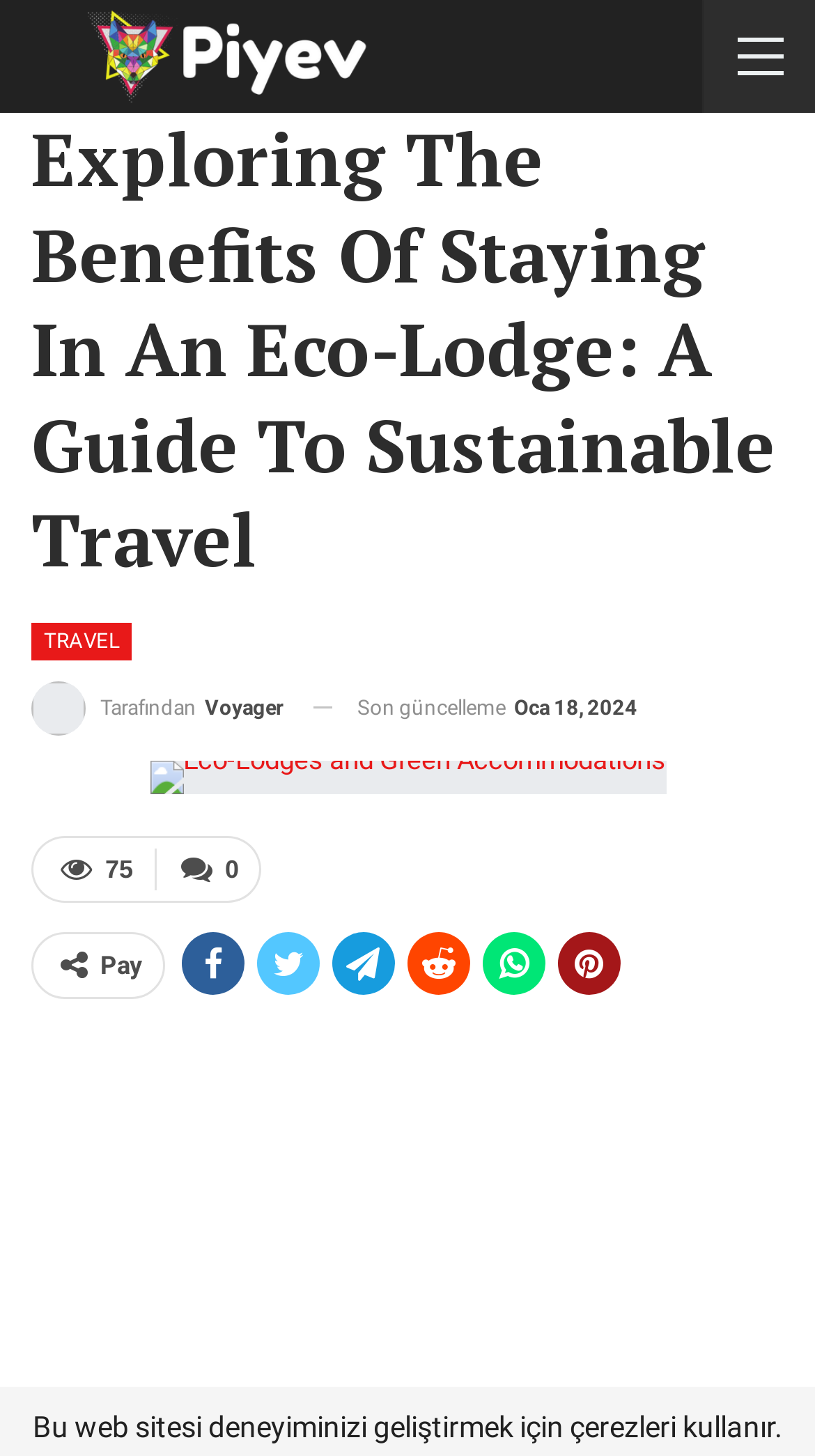Given the description of a UI element: "tarafından Voyager", identify the bounding box coordinates of the matching element in the webpage screenshot.

[0.038, 0.467, 0.349, 0.505]